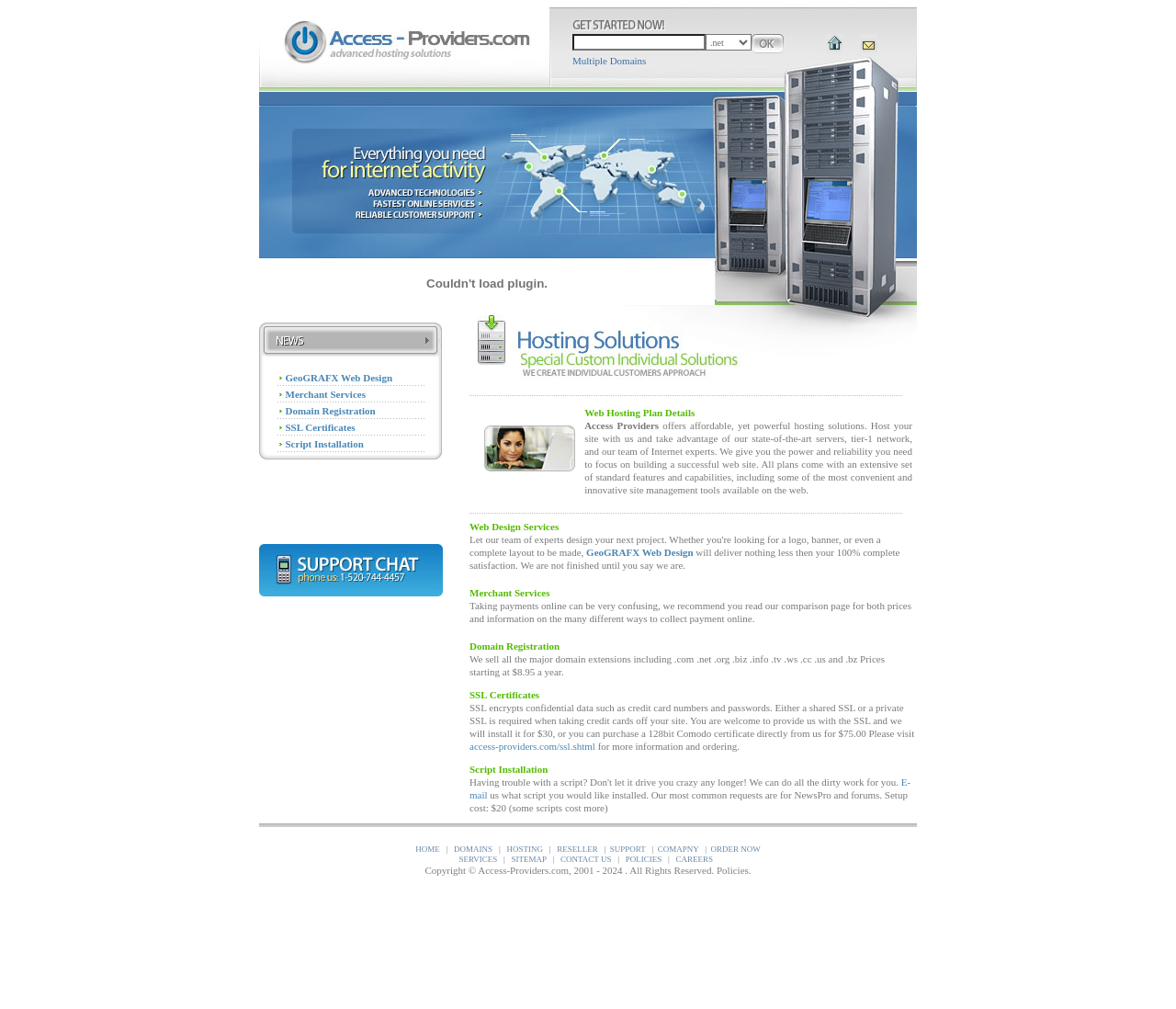Can you pinpoint the bounding box coordinates for the clickable element required for this instruction: "click the Multiple Domains link"? The coordinates should be four float numbers between 0 and 1, i.e., [left, top, right, bottom].

[0.487, 0.055, 0.549, 0.066]